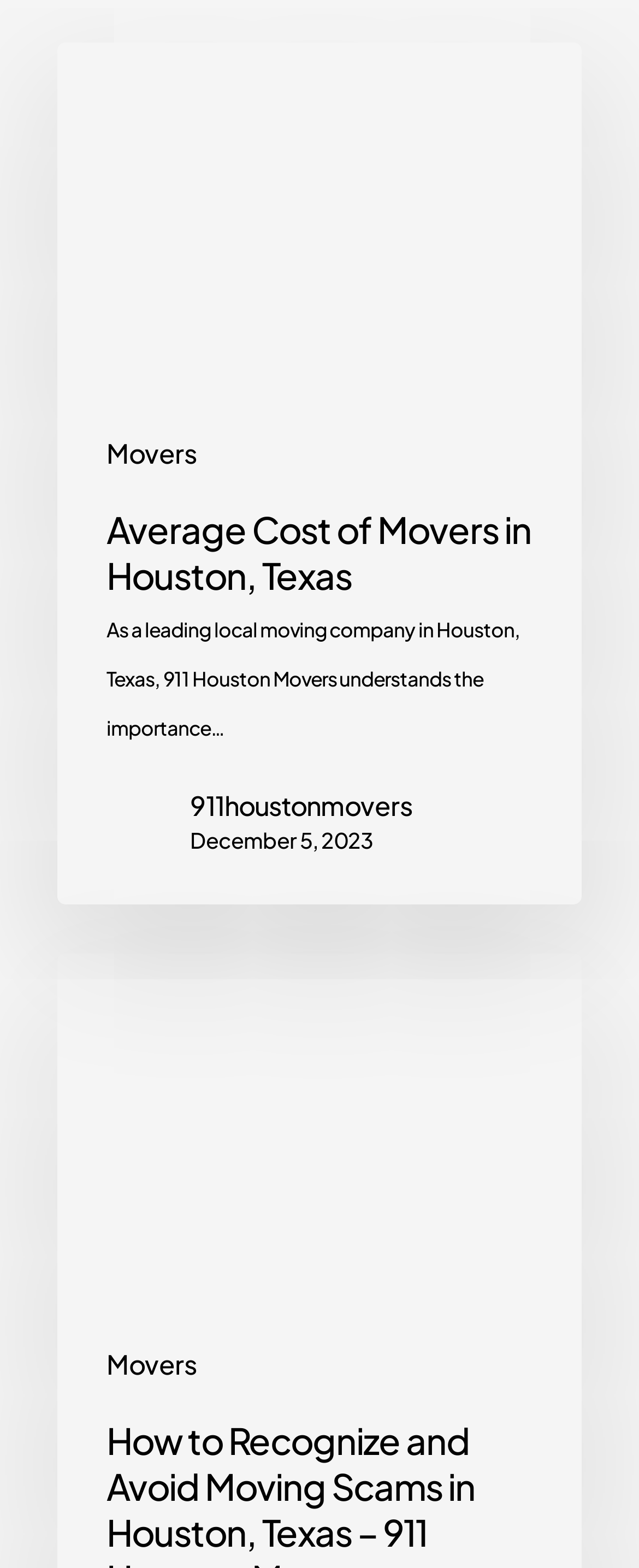When was the article published?
Please provide a detailed and thorough answer to the question.

The publication date of the article can be found in the StaticText 'December 5, 2023' which is located below the image '911houstonmovers' in the middle section of the webpage.